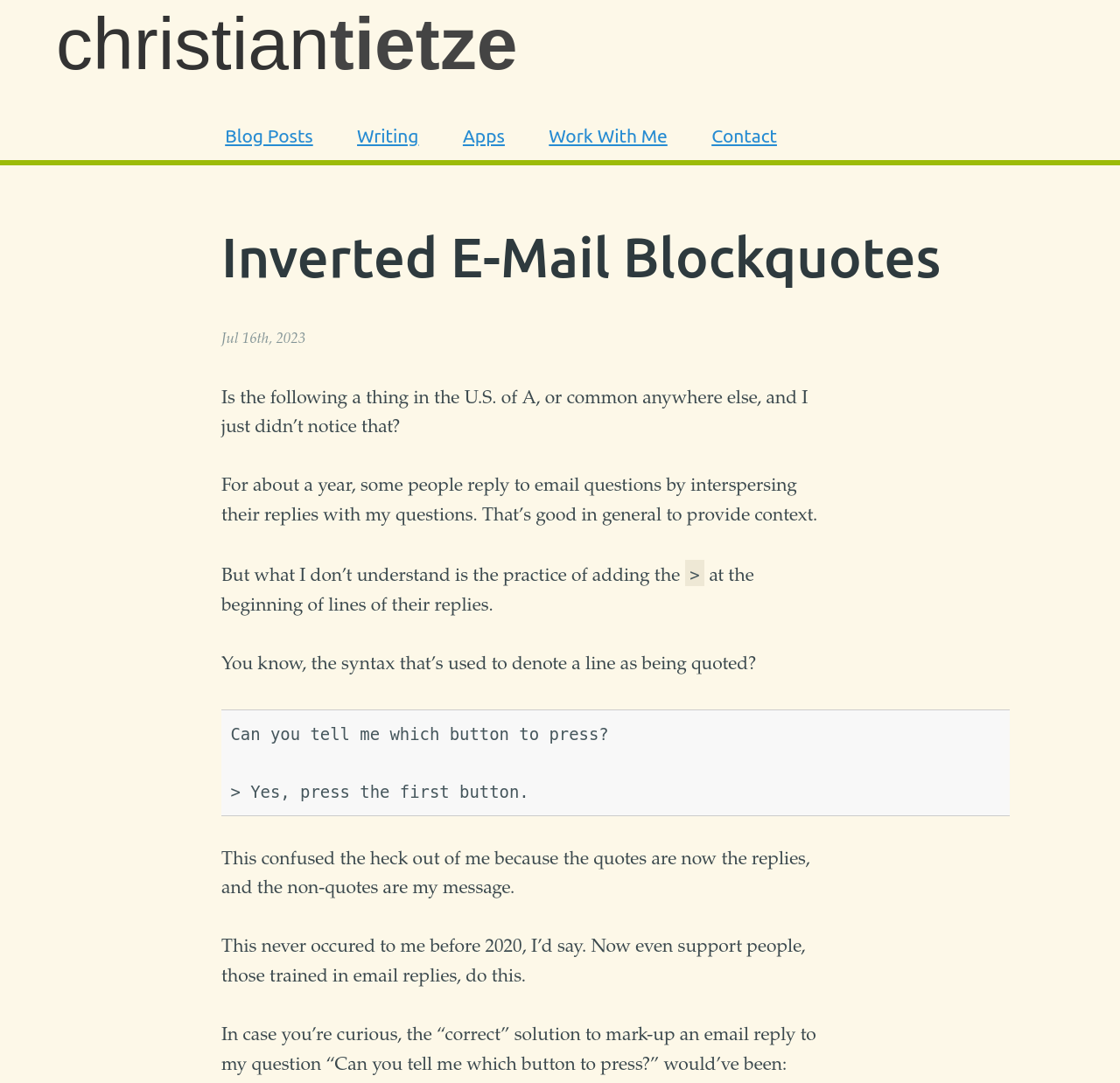What is the purpose of the '>' symbol in email replies?
Please give a detailed and elaborate answer to the question.

The '>' symbol is used to denote a line as being quoted, but in the context of the author's concern, it is being misused to mark up the replies instead of the original message.